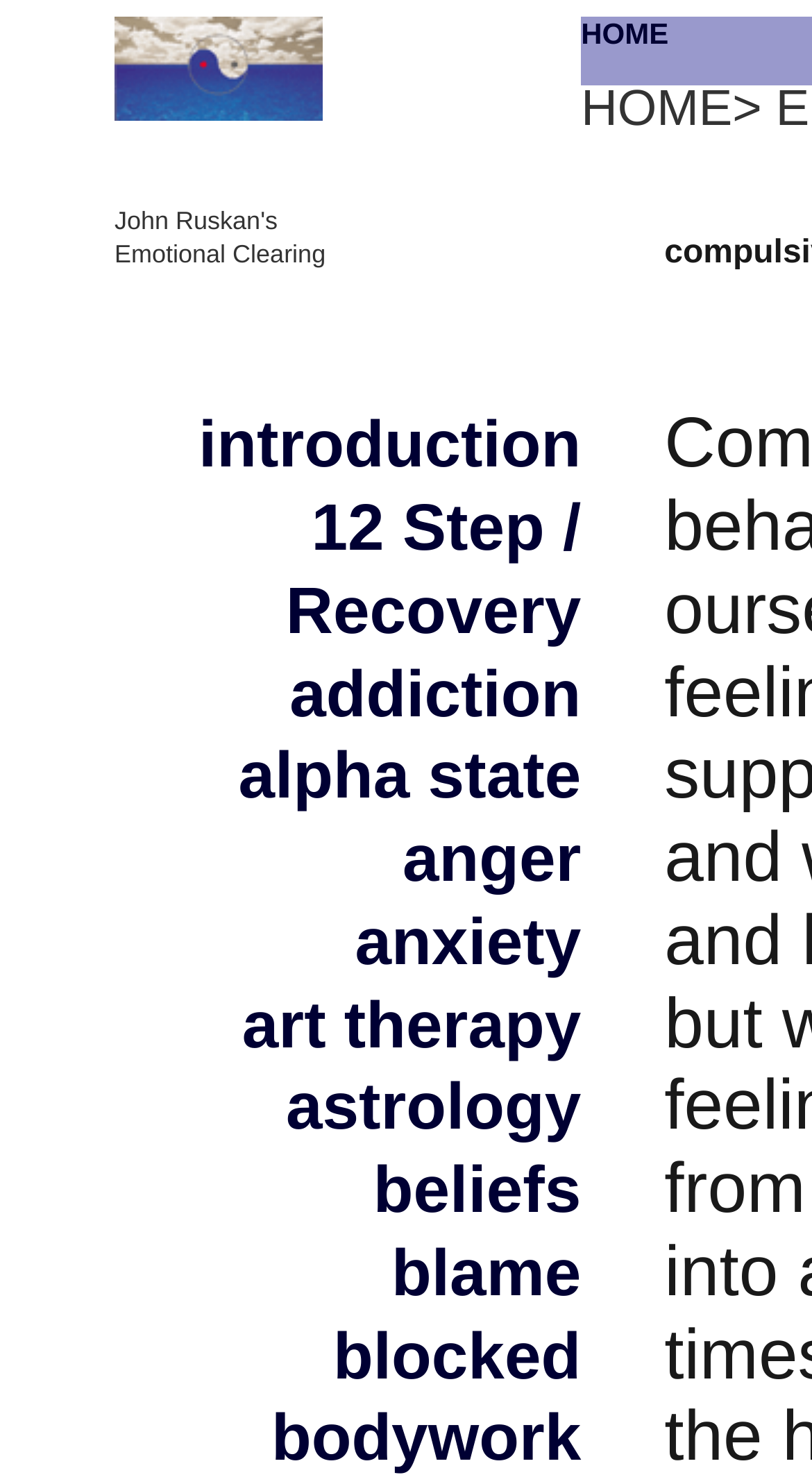Could you provide the bounding box coordinates for the portion of the screen to click to complete this instruction: "Dismiss alert"?

None